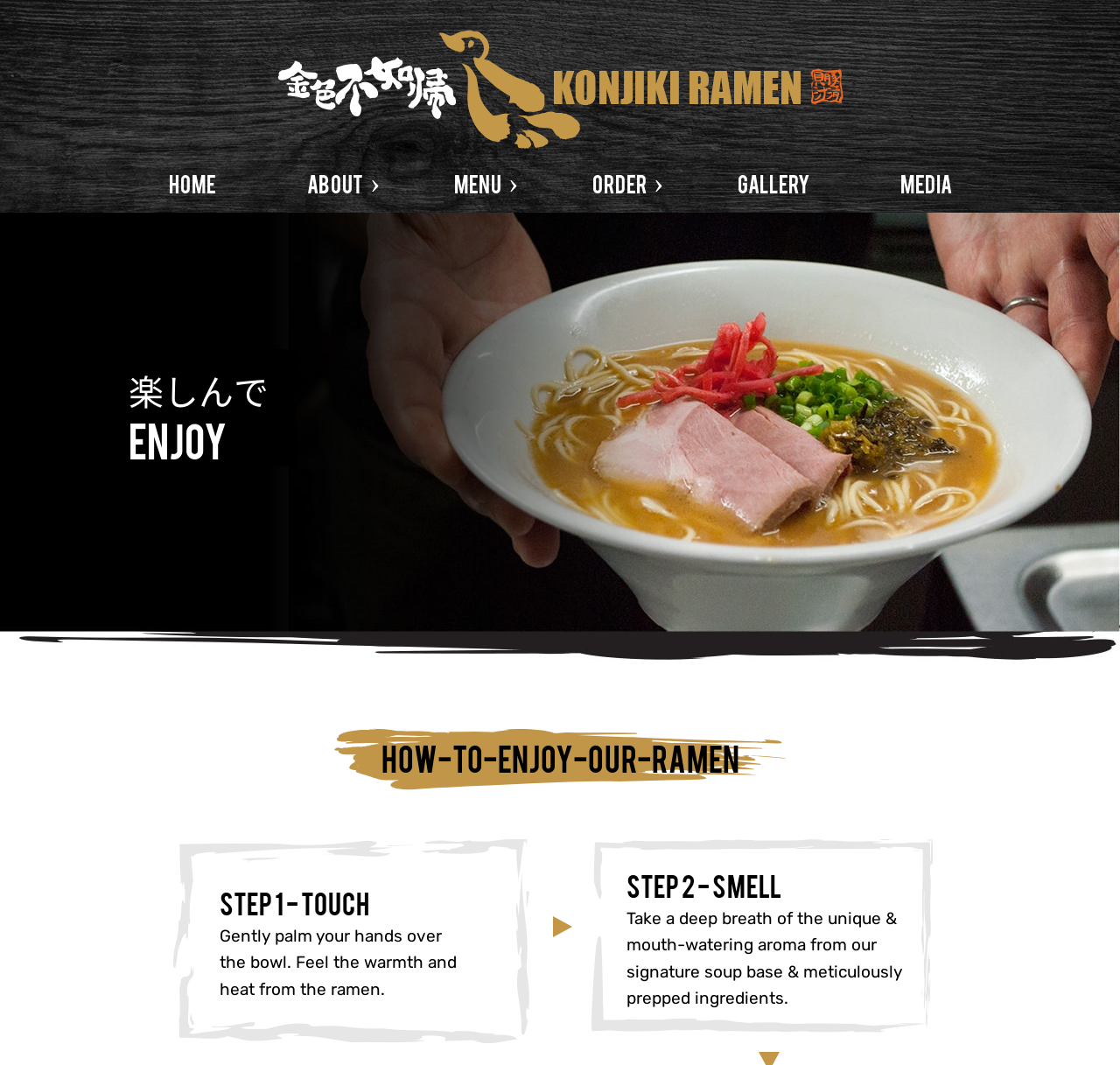Utilize the information from the image to answer the question in detail:
What is the second step to enjoy the ramen?

Based on the webpage, the second step to enjoy the ramen is 'STEP 2 - SMELL' which is described as 'Take a deep breath of the unique & mouth-watering aroma from our signature soup base & meticulously prepped ingredients.'